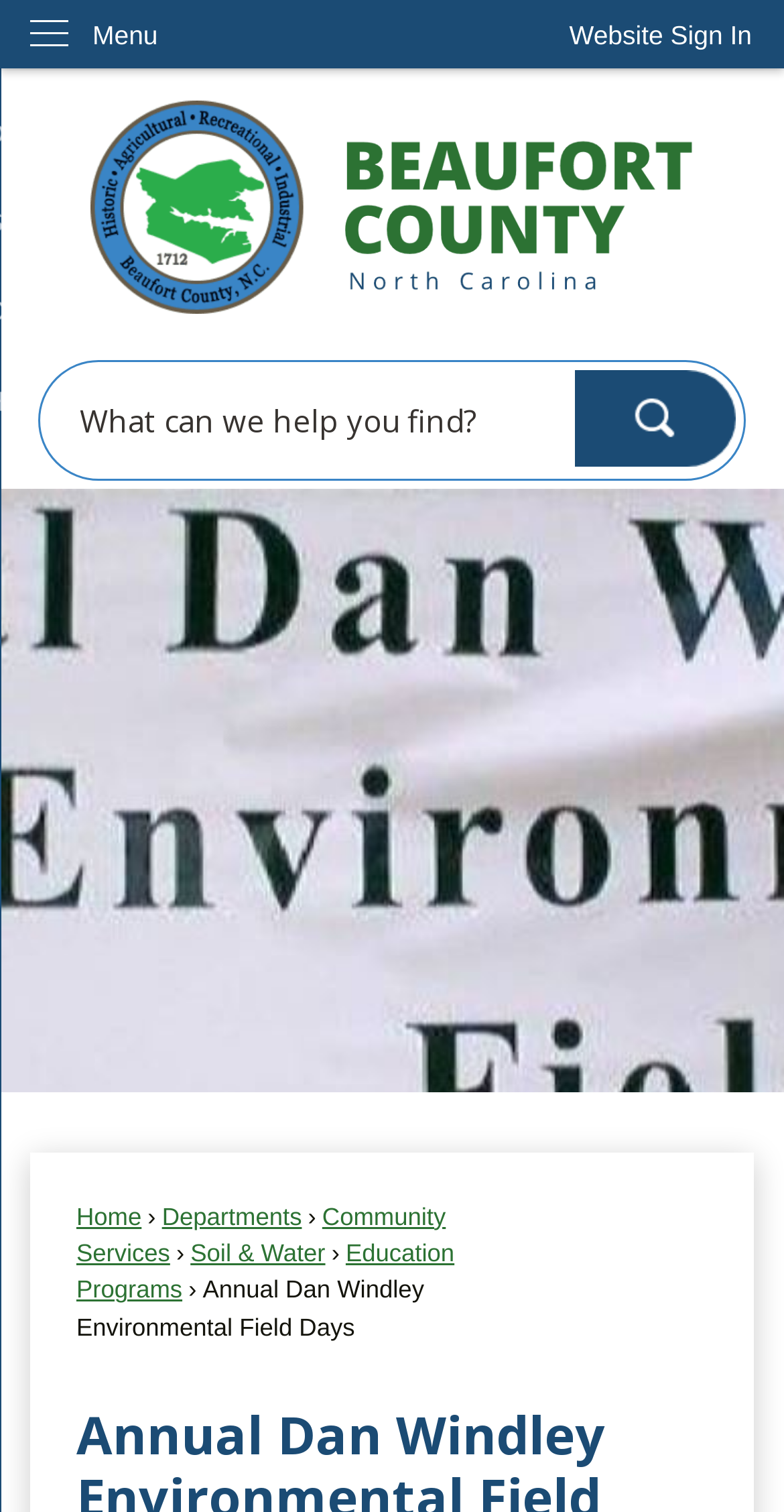Give a full account of the webpage's elements and their arrangement.

The webpage is about the Annual Dan Windley Environmental Field Days event, which is an educational event held at Goose Creek State Park. At the top left corner, there is a "Skip to Main Content" link. Next to it, on the top right corner, is a "Website Sign In" button. Below the sign-in button, there is a vertical menu with the label "Menu". 

Below the menu, there is a prominent "Home Page" link with an accompanying image, taking up most of the width of the page. 

On the top middle section of the page, there is a search region with a search textbox and a search button, which has a search icon. The search region spans almost the entire width of the page.

On the lower section of the page, there are several links, including "Home", "Departments", "Community Services", "Soil & Water", and "Education Programs", arranged horizontally from left to right. Below these links, there is a title "Annual Dan Windley Environmental Field Days" that summarizes the content of the page.